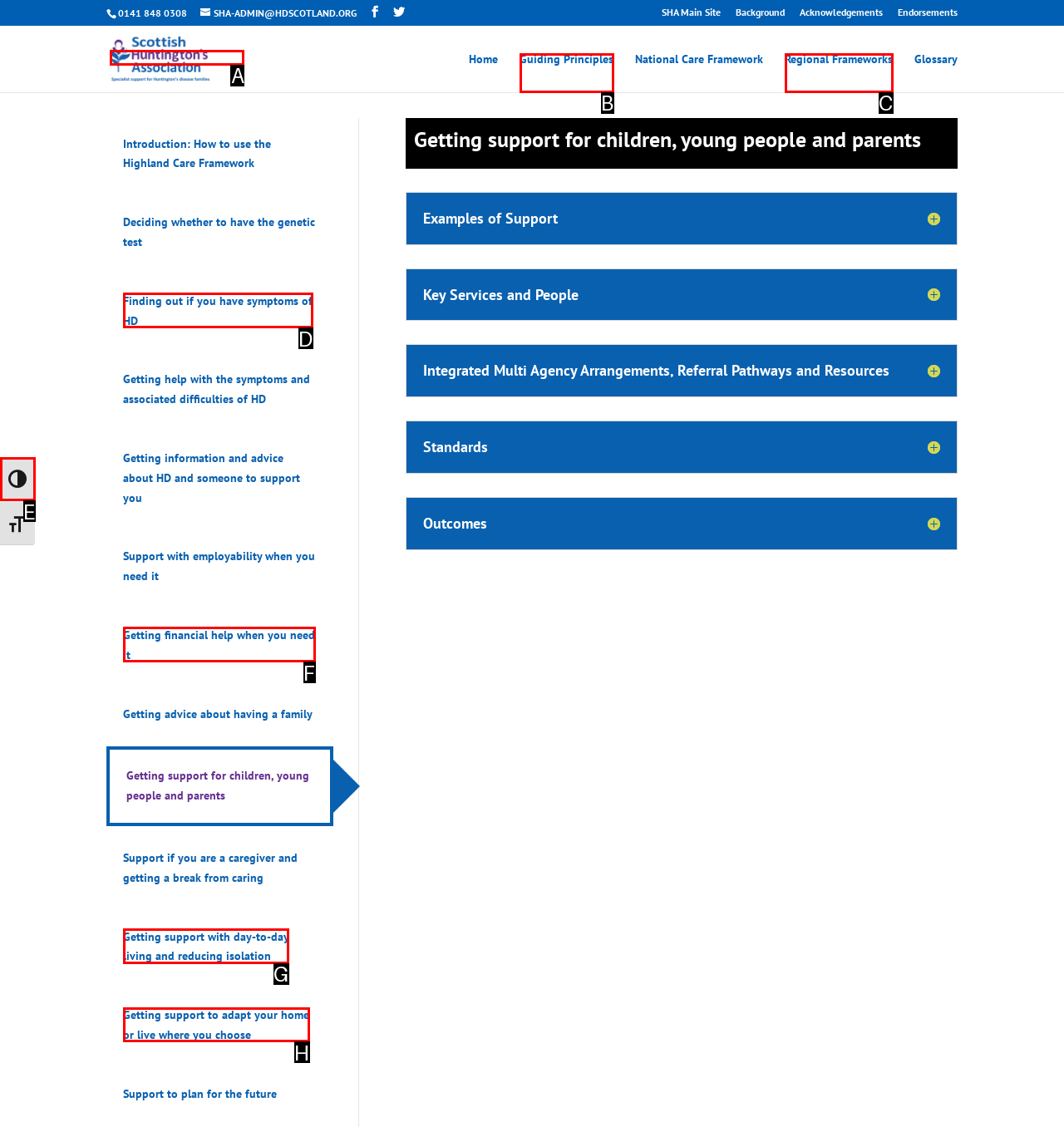Select the HTML element that corresponds to the description: Guiding Principles
Reply with the letter of the correct option from the given choices.

B